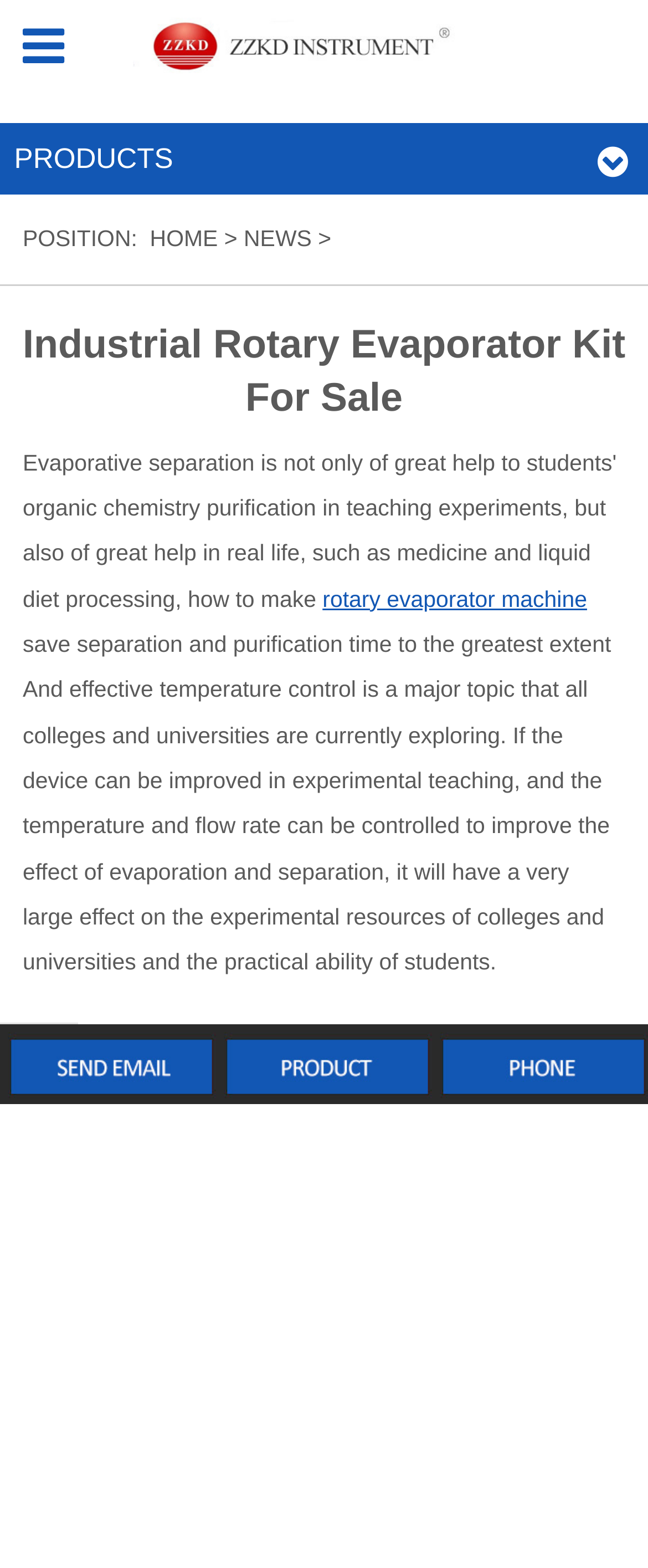Provide the bounding box coordinates for the UI element that is described by this text: "rotary evaporator machine". The coordinates should be in the form of four float numbers between 0 and 1: [left, top, right, bottom].

[0.498, 0.374, 0.906, 0.39]